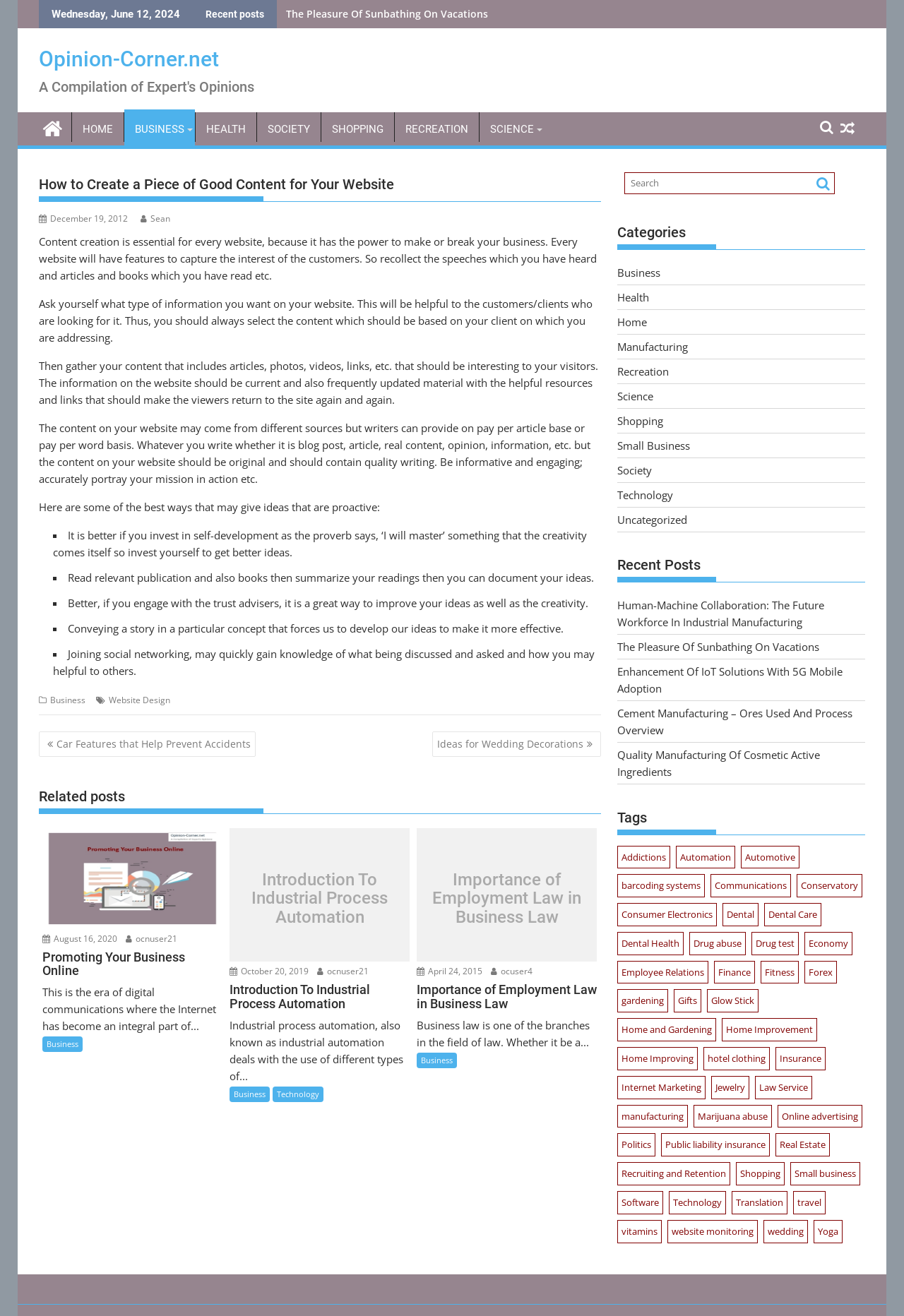Can you find the bounding box coordinates for the element to click on to achieve the instruction: "Read the 'Promoting Your Business Online' article"?

[0.047, 0.722, 0.246, 0.743]